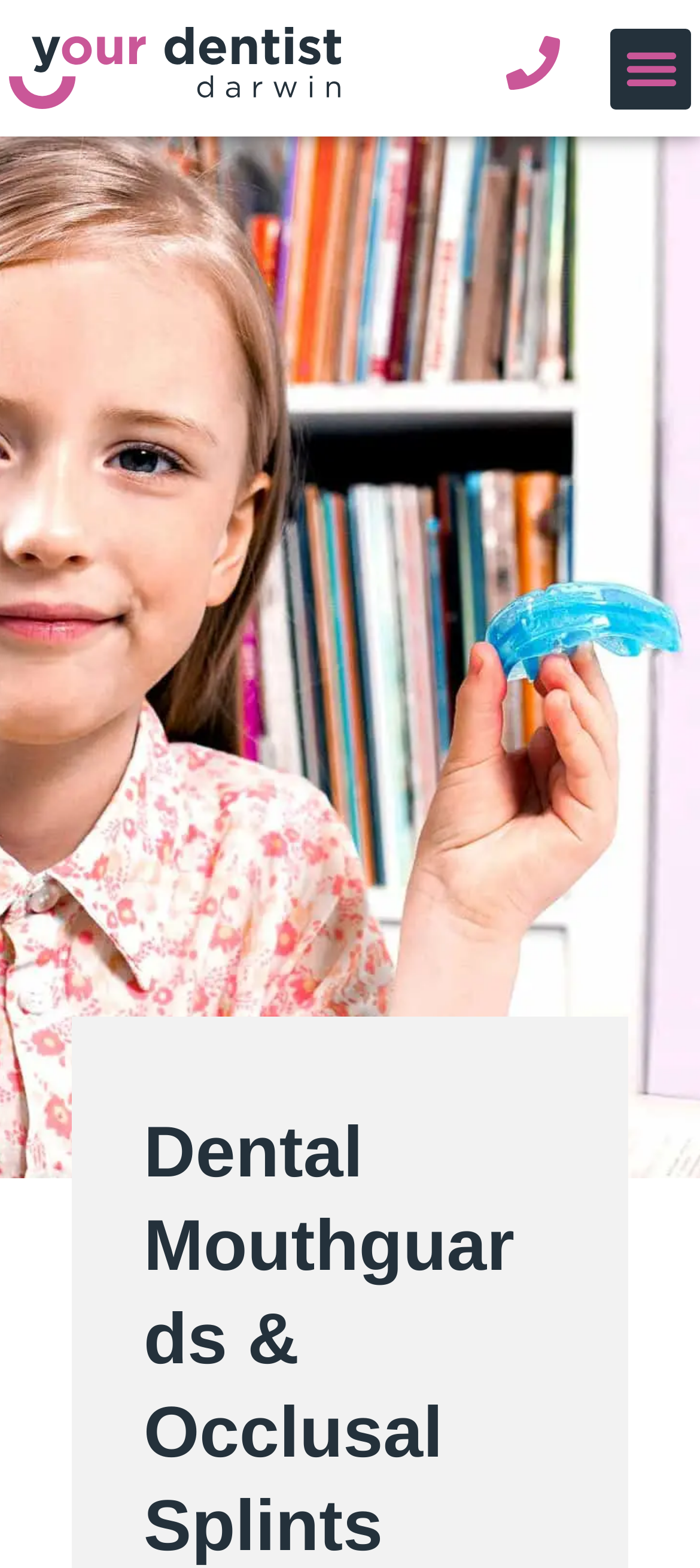Provide the bounding box coordinates, formatted as (top-left x, top-left y, bottom-right x, bottom-right y), with all values being floating point numbers between 0 and 1. Identify the bounding box of the UI element that matches the description: Menu

[0.872, 0.018, 0.987, 0.069]